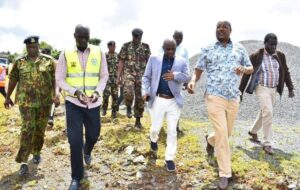Explain in detail what you see in the image.

The image depicts a group of officials touring the Kimwarer Dam, showcasing a collaborative effort in the management and oversight of water resources. Among those present is Dr. Paul Ronoh, the newly appointed Principal Secretary in the Ministry of Agriculture, who is seen engaging with fellow officials during this site visit. They are joined by members of the security forces, reflecting the importance of safety and regulation in such projects. The backdrop features a blend of natural and industrial elements, indicative of the dual nature of environmental management and infrastructural development in the region. This visit underscores the government's commitment to improving water management practices amidst recent administrative changes within the Water and Sanitation Ministry. The image highlights the proactive approach taken by the ministry in addressing past challenges and fostering transparency in the sector.